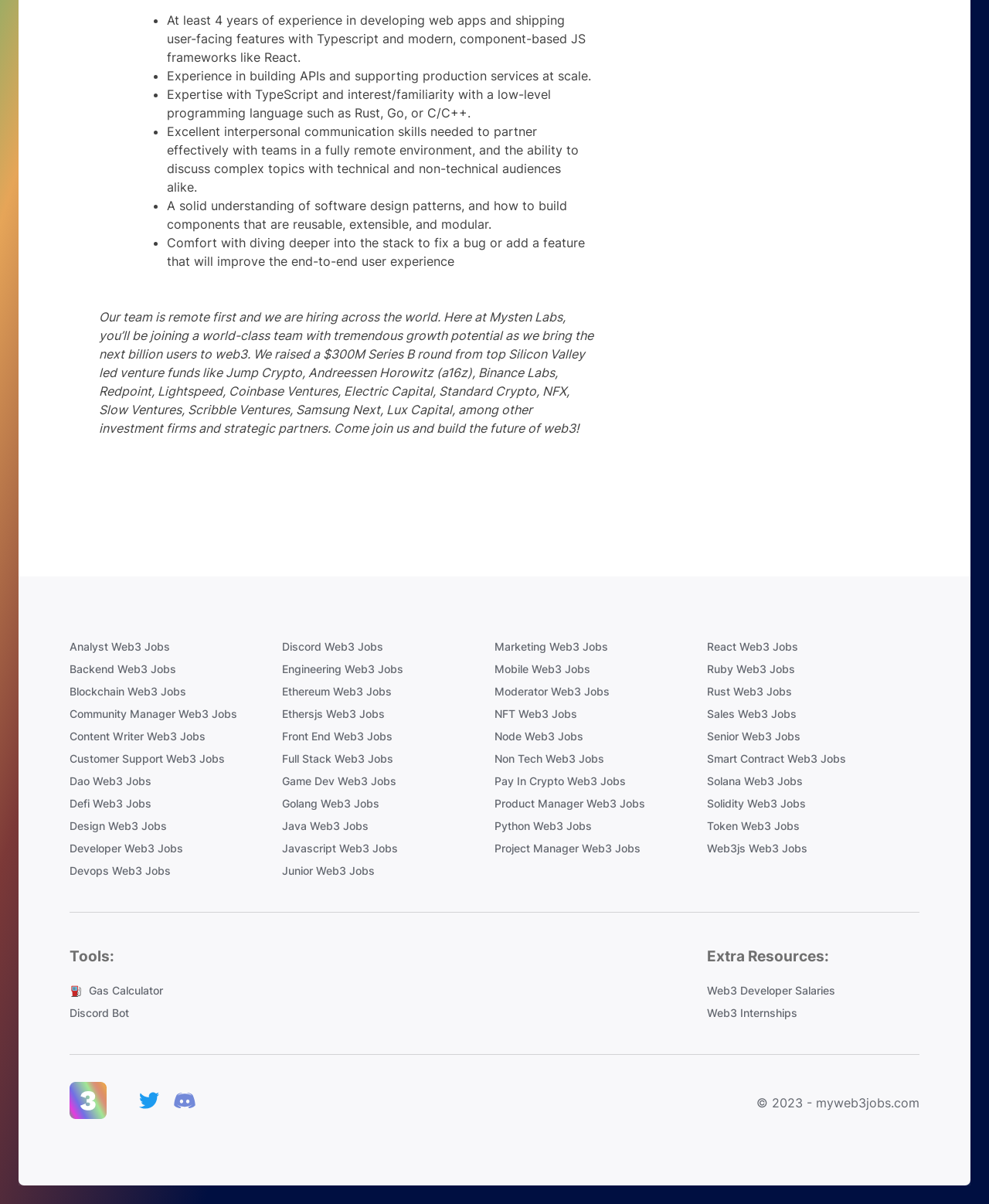Select the bounding box coordinates of the element I need to click to carry out the following instruction: "Click on 'Bali Belly'".

None